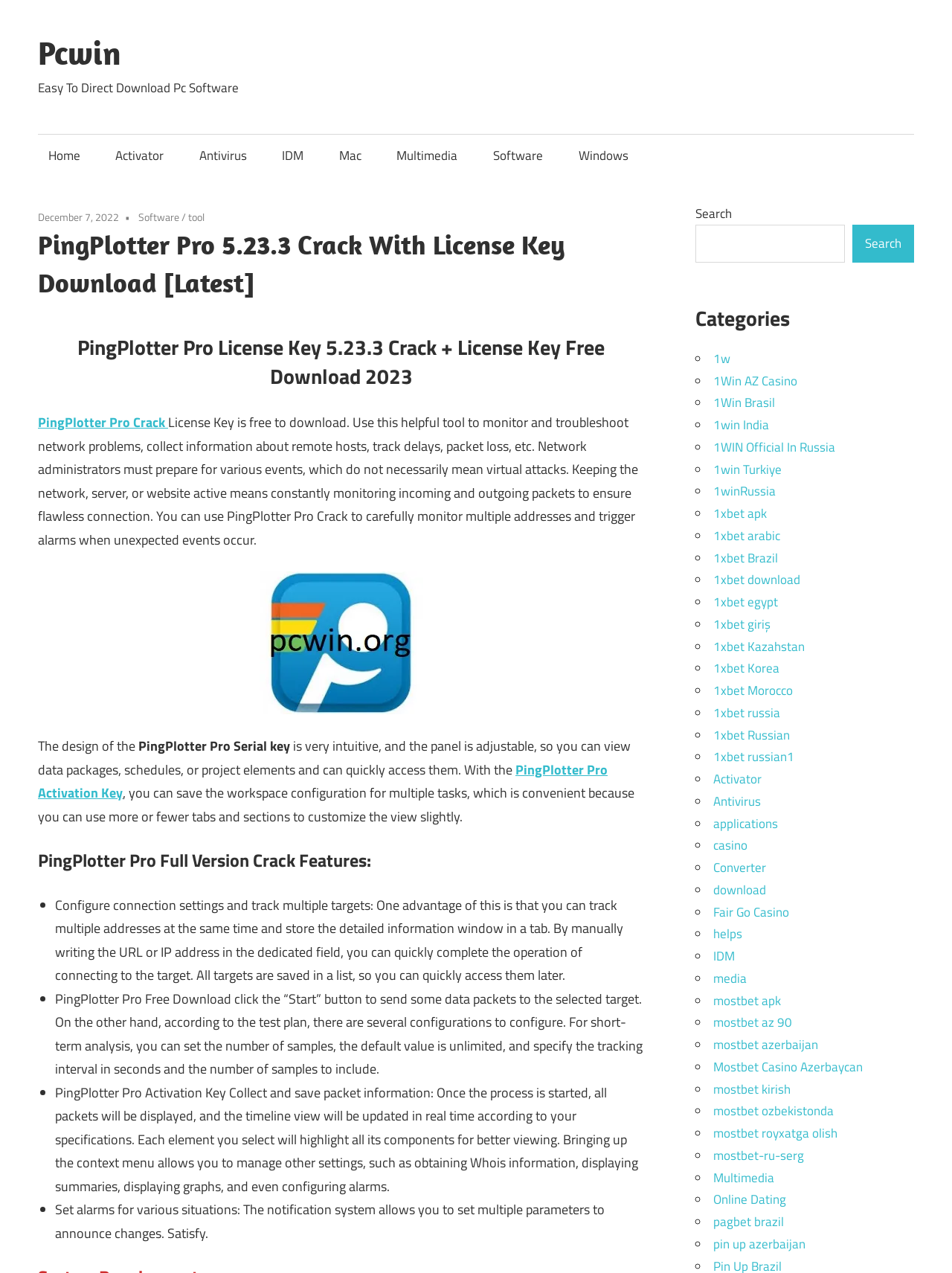Produce an elaborate caption capturing the essence of the webpage.

This webpage is about PingPlotter Pro Crack License Key, a tool for monitoring and troubleshooting network problems. At the top, there is a navigation menu with links to different categories, including Home, Activator, Antivirus, IDM, Mac, Multimedia, Software, and Windows. Below the navigation menu, there is a header section with a title "PingPlotter Pro 5.23.3 Crack With License Key Download [Latest]" and a link to "Pcwin" on the left side.

On the left side, there is a section with a heading "Primary Menu" that contains links to different categories, including Home, Activator, Antivirus, IDM, Mac, Multimedia, Software, and Windows. Below this section, there is a heading "PingPlotter Pro License Key 5.23.3 Crack + License Key Free Download 2023" followed by a brief description of the tool.

The main content of the webpage is divided into several sections. The first section describes the features of PingPlotter Pro Crack, including configuring connection settings, tracking multiple targets, and collecting packet information. There are also several bullet points highlighting the key features of the tool.

Below the features section, there is an image of PingPlotter Pro Crack, followed by a section describing the design of the tool, which is intuitive and adjustable. There is also a link to "PingPlotter Pro Activation Key" and a brief description of how the tool can be used to save workspace configurations for multiple tasks.

The next section is titled "PingPlotter Pro Full Version Crack Features" and lists several features of the tool, including configuring connection settings, tracking multiple targets, and collecting packet information. Each feature is described in detail, with bullet points highlighting the key benefits.

On the right side of the webpage, there is a search bar with a button to search for specific keywords. Below the search bar, there is a section titled "Categories" that lists several categories, including 1w, 1Win AZ Casino, 1Win Brasil, and others. Each category has a link to a specific webpage.

Overall, the webpage provides detailed information about PingPlotter Pro Crack License Key, including its features, design, and benefits. It also provides links to related categories and a search bar to search for specific keywords.